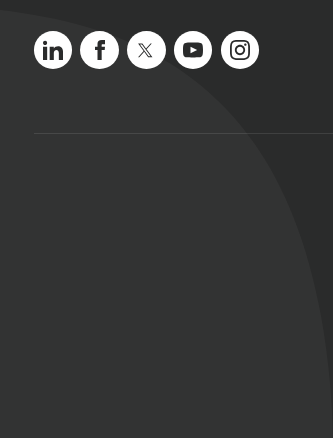Please provide a detailed answer to the question below by examining the image:
How many social media icons are displayed?

The image displays icons of various social media platforms, including LinkedIn, Facebook, YouTube, and Instagram, which totals to 4 social media icons.